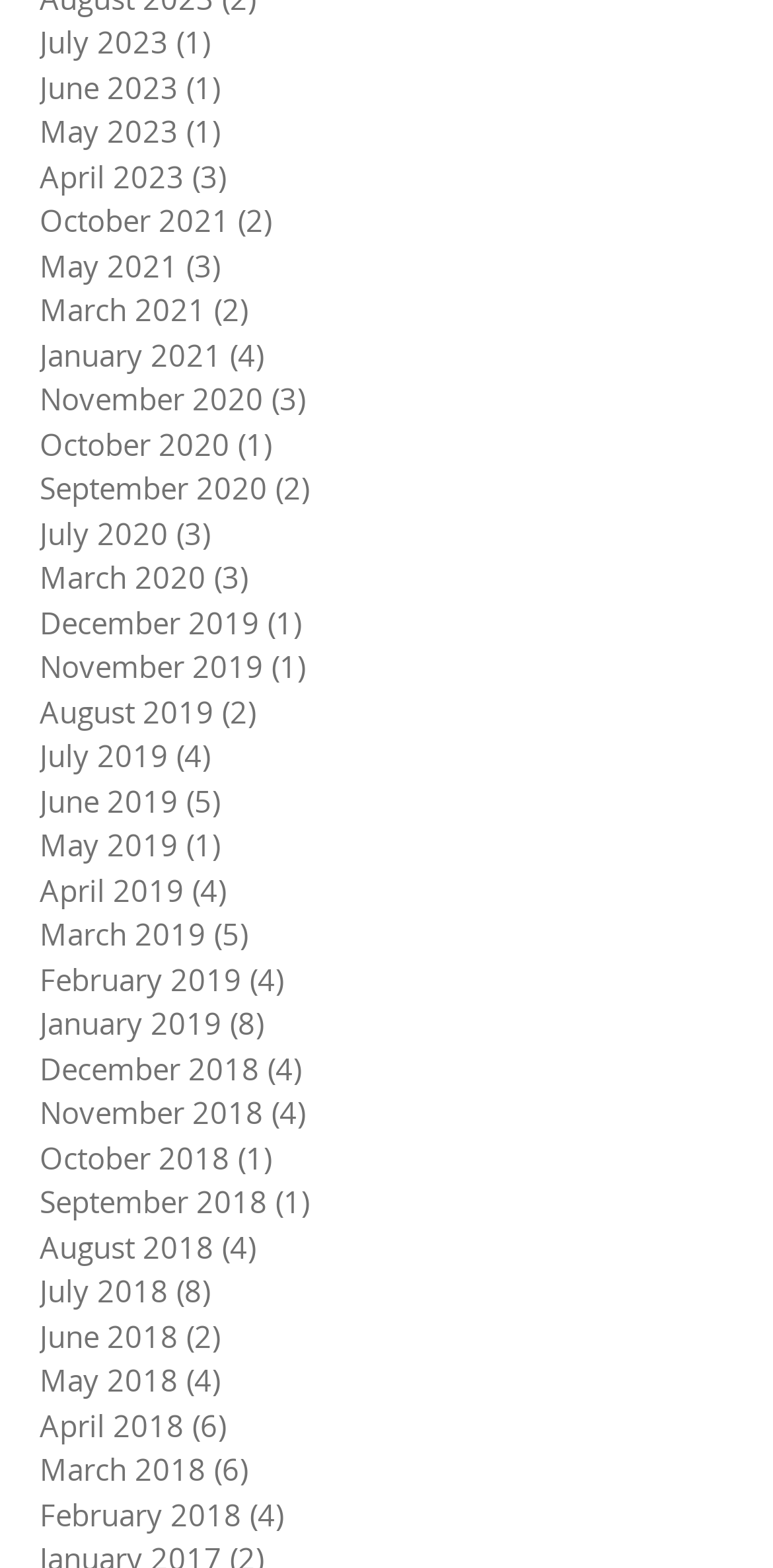How many months have 4 posts?
Provide a comprehensive and detailed answer to the question.

I counted the number of links with '4 posts' in the description and found that there are 5 months with 4 posts: April 2019, February 2019, November 2018, August 2018, and December 2018.